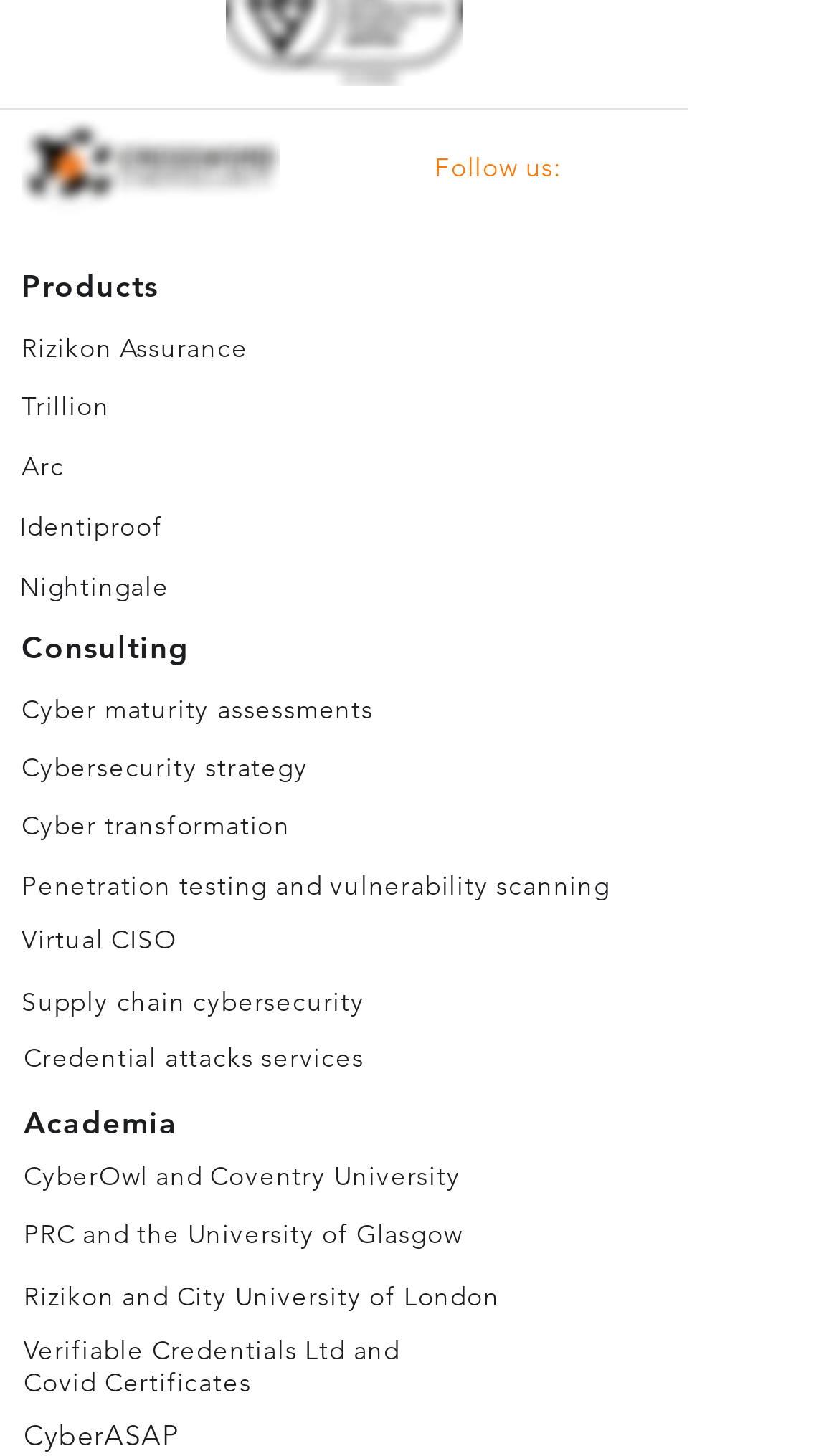Given the webpage screenshot and the description, determine the bounding box coordinates (top-left x, top-left y, bottom-right x, bottom-right y) that define the location of the UI element matching this description: Penetration testing and vulnerability scanning

[0.026, 0.597, 0.727, 0.619]